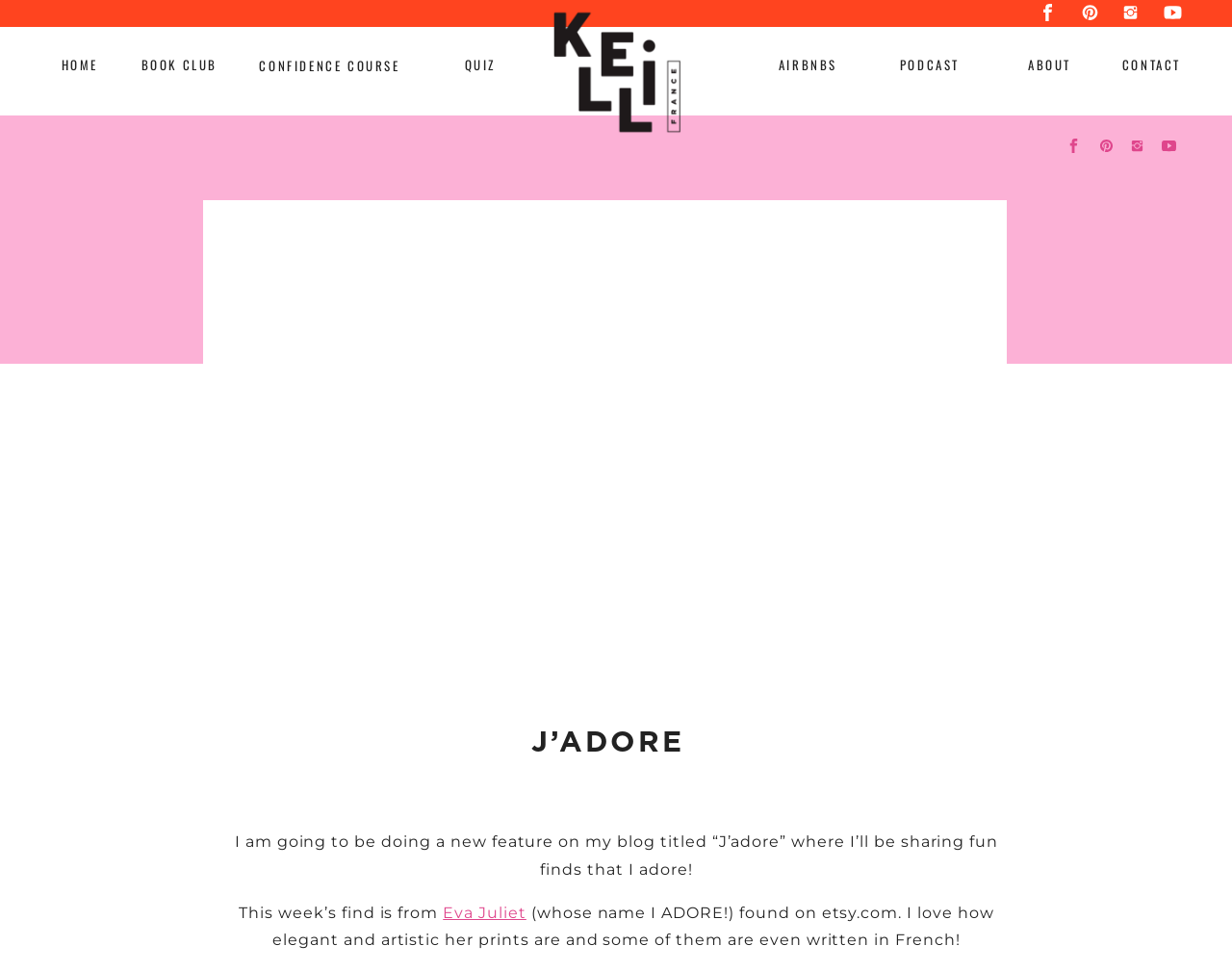Craft a detailed narrative of the webpage's structure and content.

The webpage is a personal blog with a focus on sharing fun finds and discoveries. At the top, there are several social media links, each represented by an image, aligned horizontally and taking up a small portion of the screen. Below these links, there is a navigation menu with seven options: ABOUT, PODCAST, CONTACT, HOME, BOOK CLUB, CONFIDENCE COURSE, and AIRBNBS. Each option is a link with a heading, and they are arranged horizontally, taking up a significant portion of the screen.

Further down, there is a large heading "J'ADORE" followed by a paragraph of text that explains the purpose of the "J'ADORE" feature on the blog. The text describes that the author will be sharing fun finds that they adore, and this week's find is from a seller named Eva Juliet on Etsy.com. The text also mentions that the author loves the elegance and artistic nature of Eva's prints, some of which are written in French.

There are also four more social media links, each represented by an image, aligned horizontally and placed below the main content. Overall, the webpage has a clean and organized layout, with a focus on sharing the author's discoveries and finds.